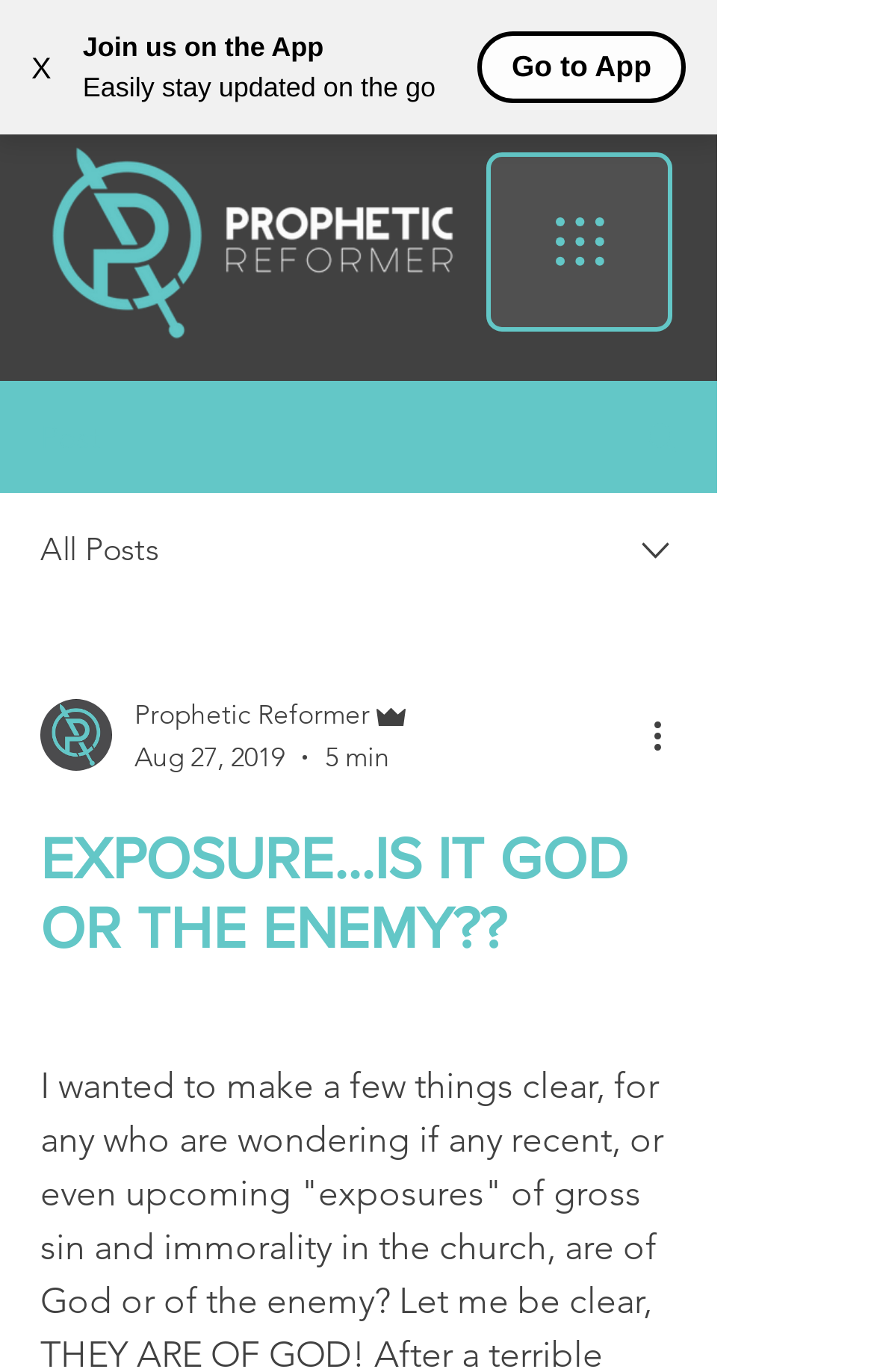What is the purpose of the search box?
Identify the answer in the screenshot and reply with a single word or phrase.

To search